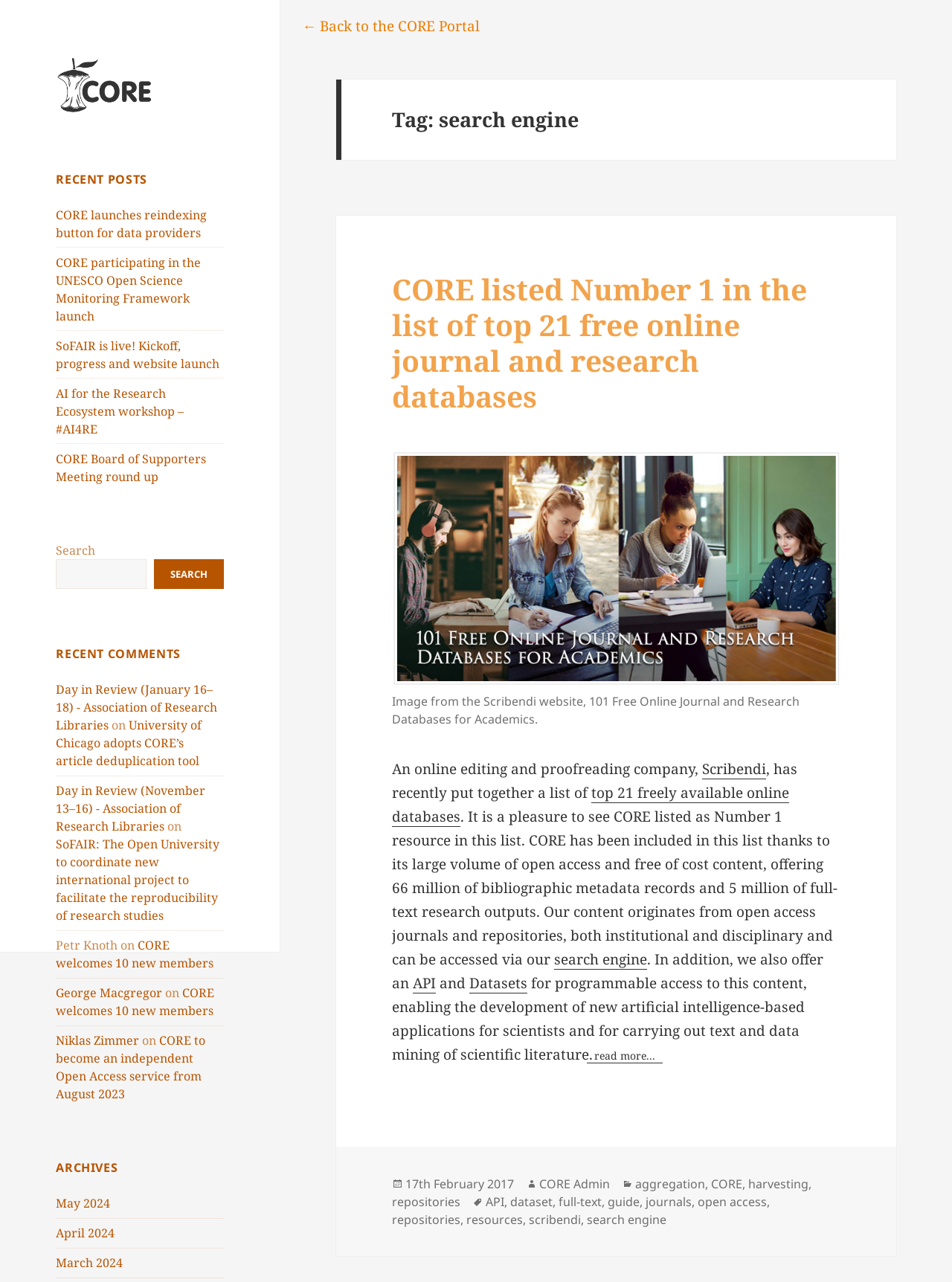Determine the bounding box coordinates for the area that should be clicked to carry out the following instruction: "Search for something".

[0.059, 0.436, 0.154, 0.459]